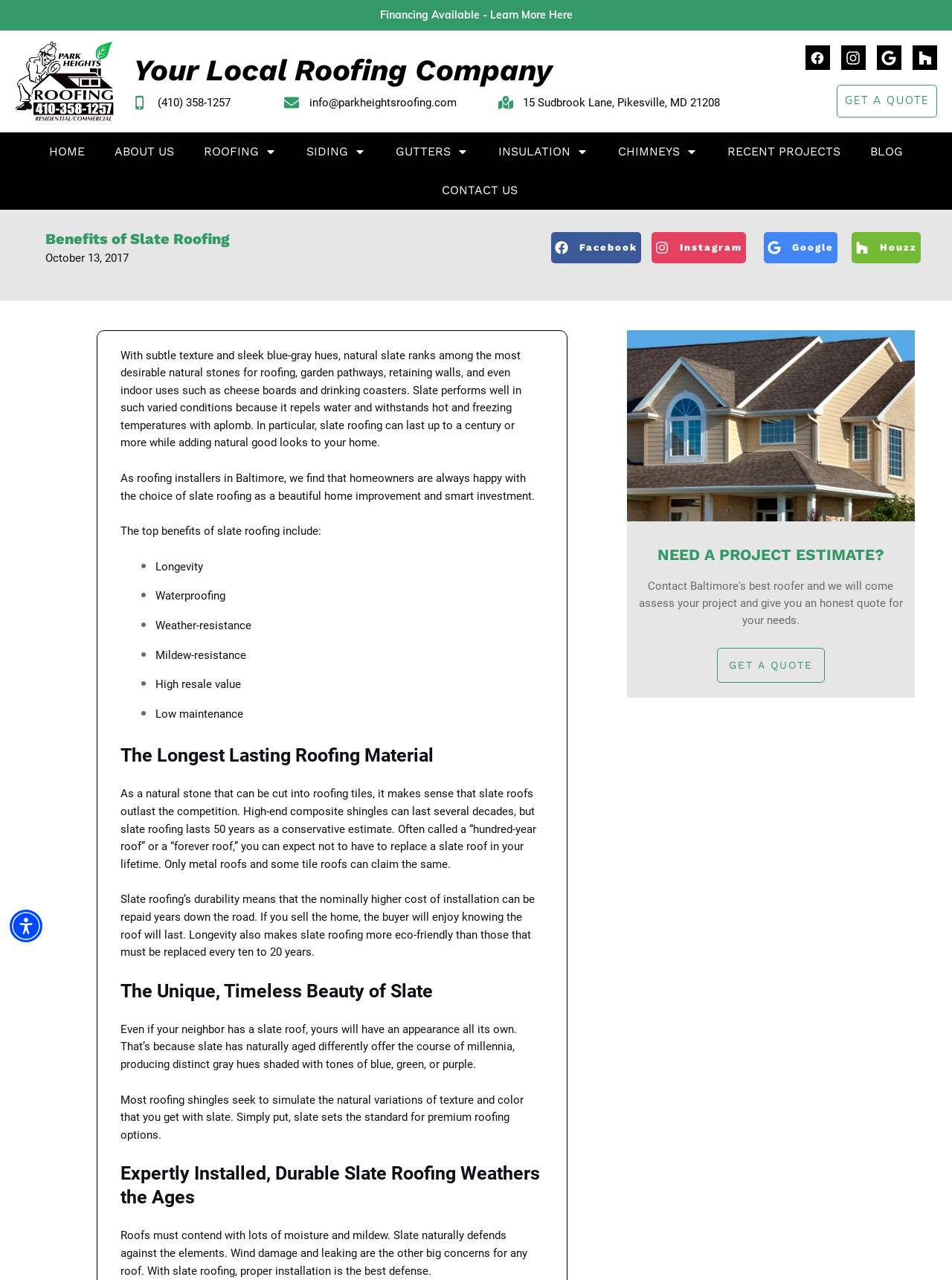Show the bounding box coordinates of the element that should be clicked to complete the task: "Search for something".

None